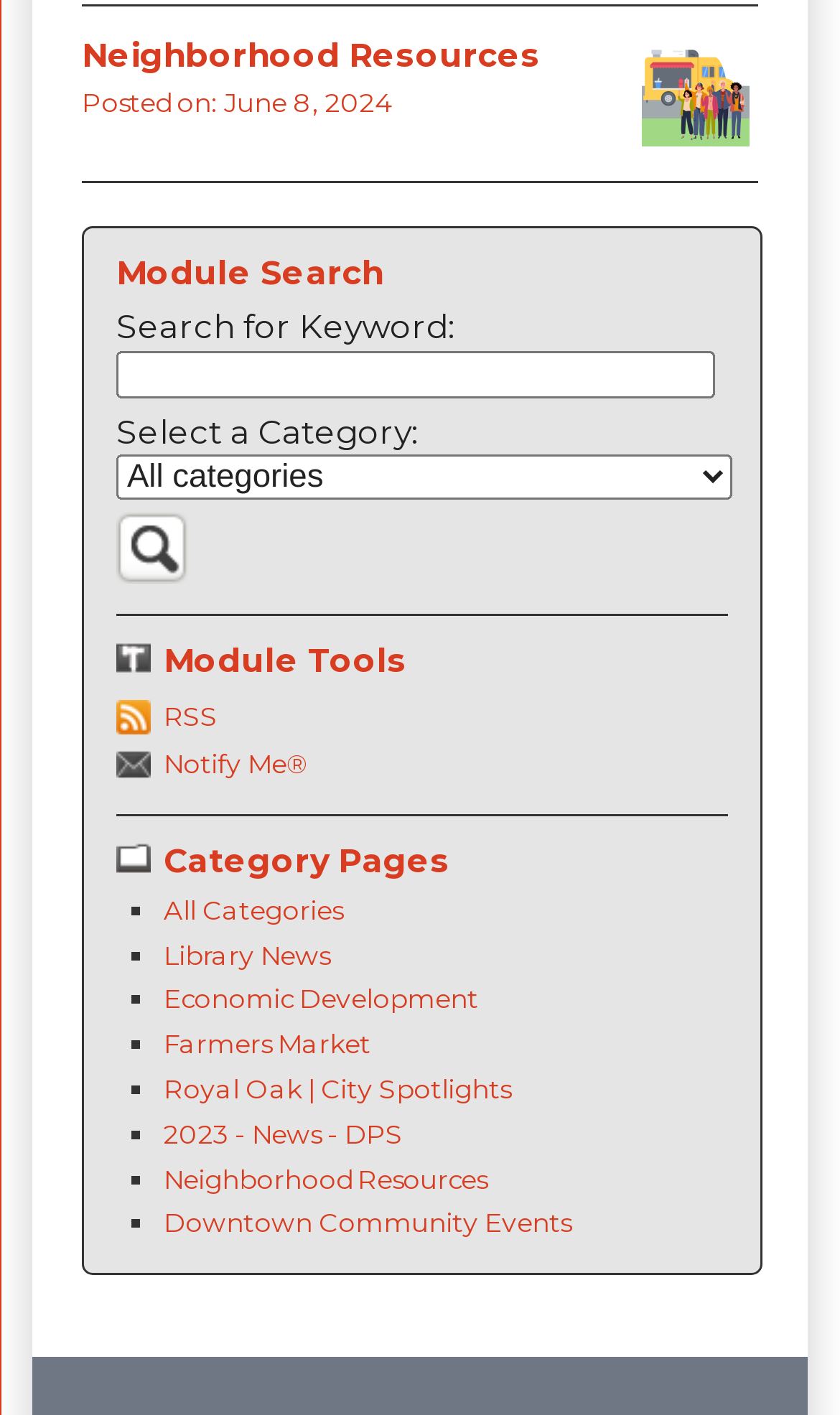What is the purpose of the 'Module Search' region?
Please use the image to deliver a detailed and complete answer.

The 'Module Search' region is a section on the webpage that allows users to search for news articles. It contains a search bar, a dropdown menu to select a category, and a search button. This region is designed to help users quickly find specific news articles or topics of interest.